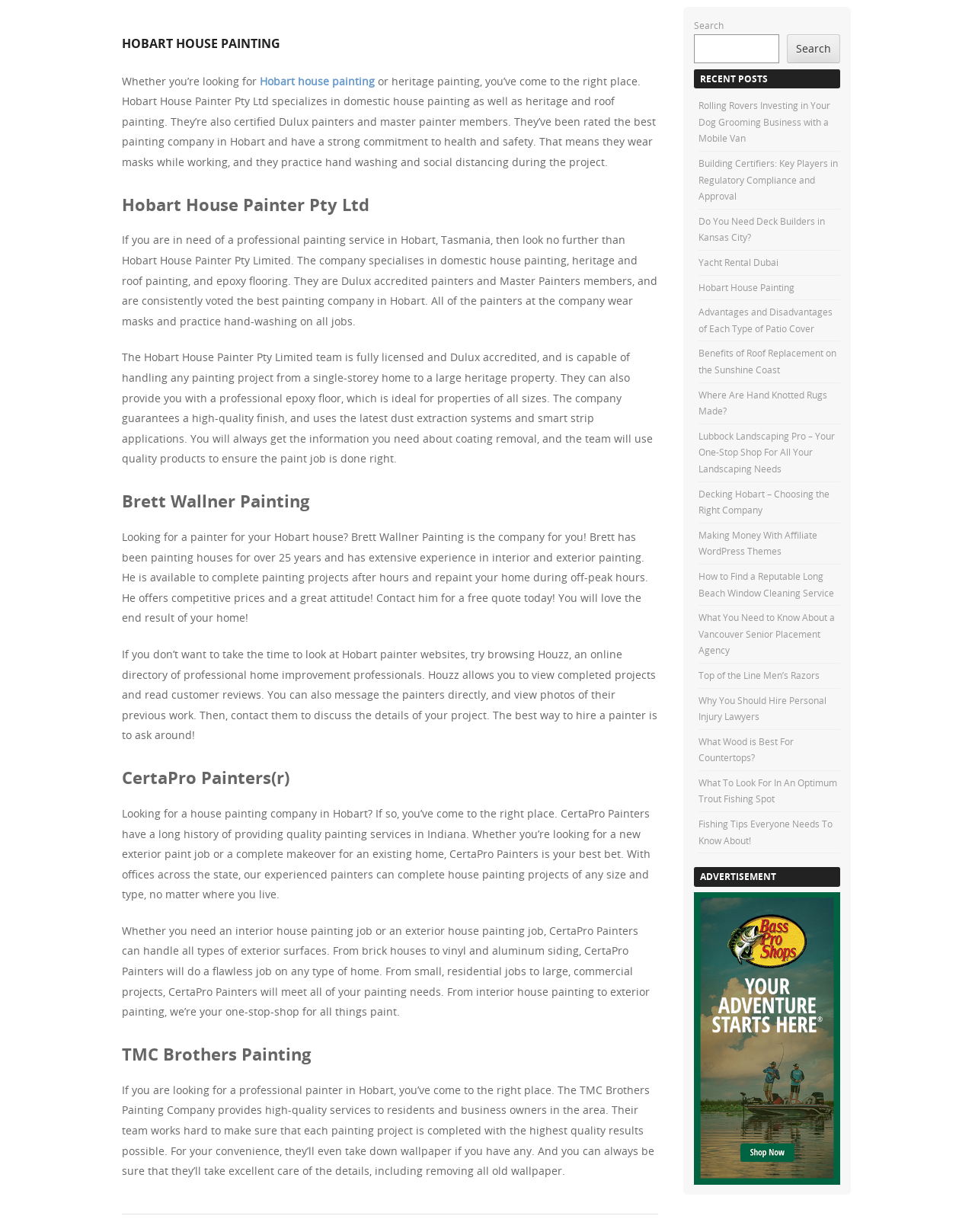Bounding box coordinates are specified in the format (top-left x, top-left y, bottom-right x, bottom-right y). All values are floating point numbers bounded between 0 and 1. Please provide the bounding box coordinate of the region this sentence describes: Hobart House Painting

[0.717, 0.228, 0.815, 0.238]